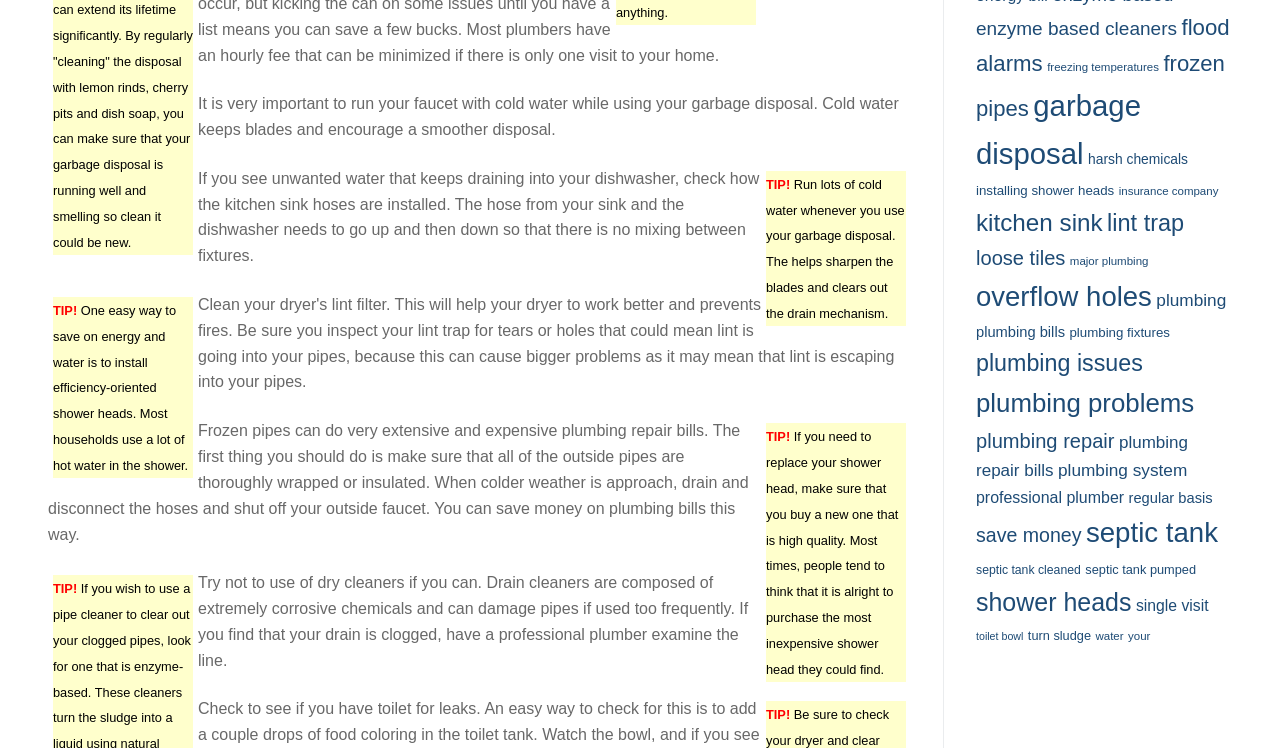Please find the bounding box coordinates of the element that needs to be clicked to perform the following instruction: "Learn about installing shower heads". The bounding box coordinates should be four float numbers between 0 and 1, represented as [left, top, right, bottom].

[0.762, 0.245, 0.87, 0.265]